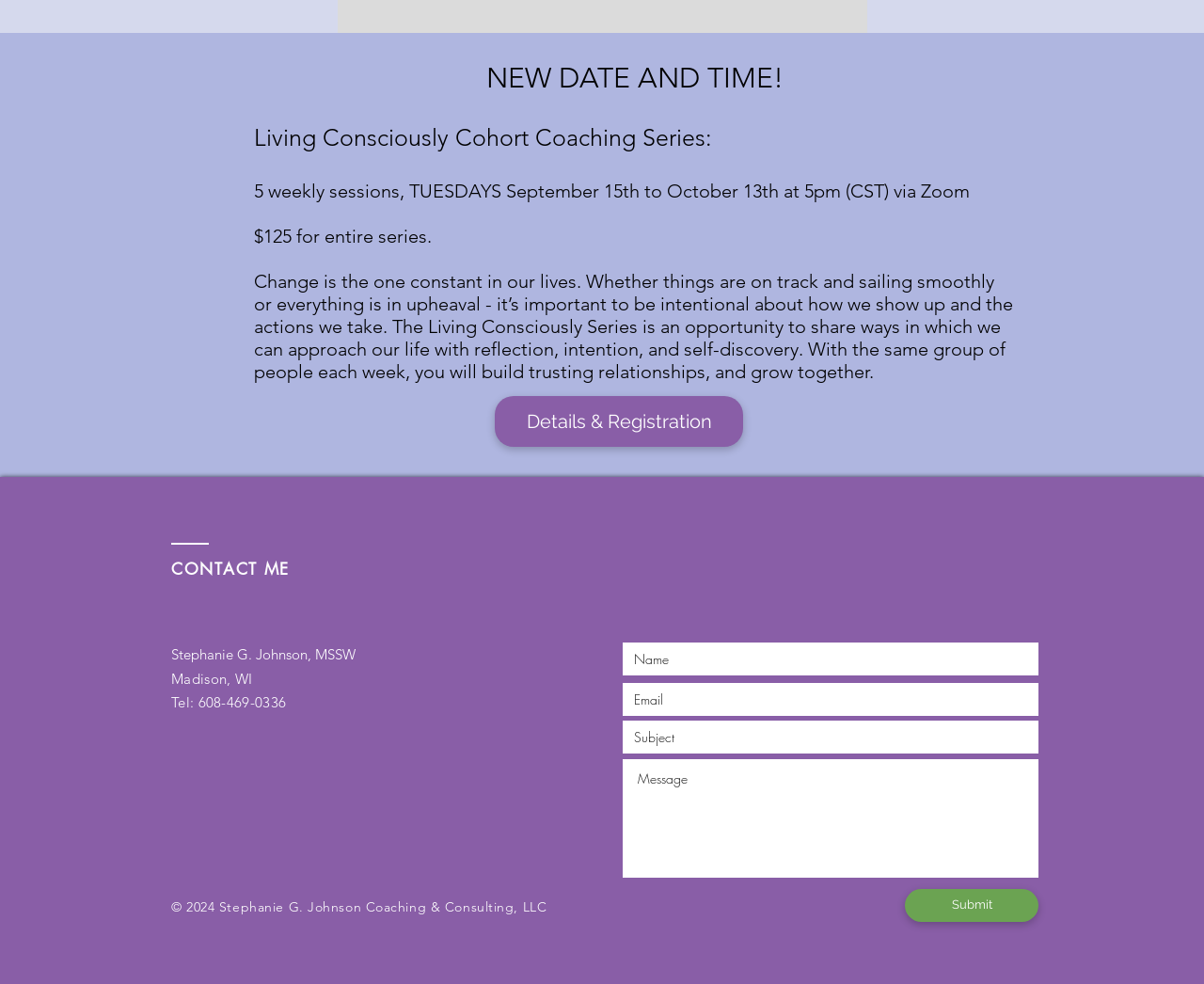Return the bounding box coordinates of the UI element that corresponds to this description: "Submit". The coordinates must be given as four float numbers in the range of 0 and 1, [left, top, right, bottom].

[0.752, 0.903, 0.862, 0.937]